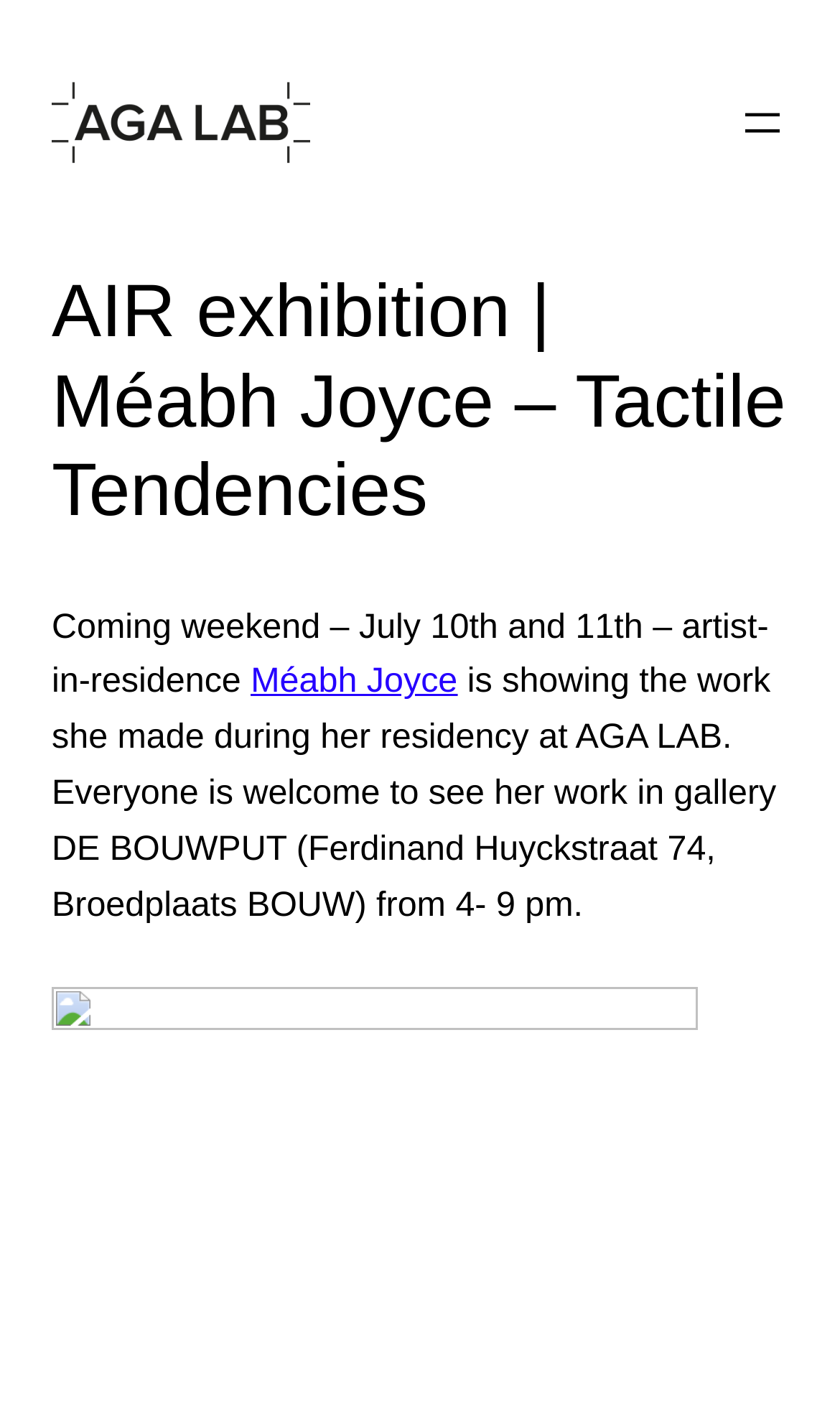Review the image closely and give a comprehensive answer to the question: Where is the gallery DE BOUWPUT located?

The answer can be found in the StaticText element that provides the address of the gallery DE BOUWPUT, which is 'Ferdinand Huyckstraat 74, Broedplaats BOUW'.